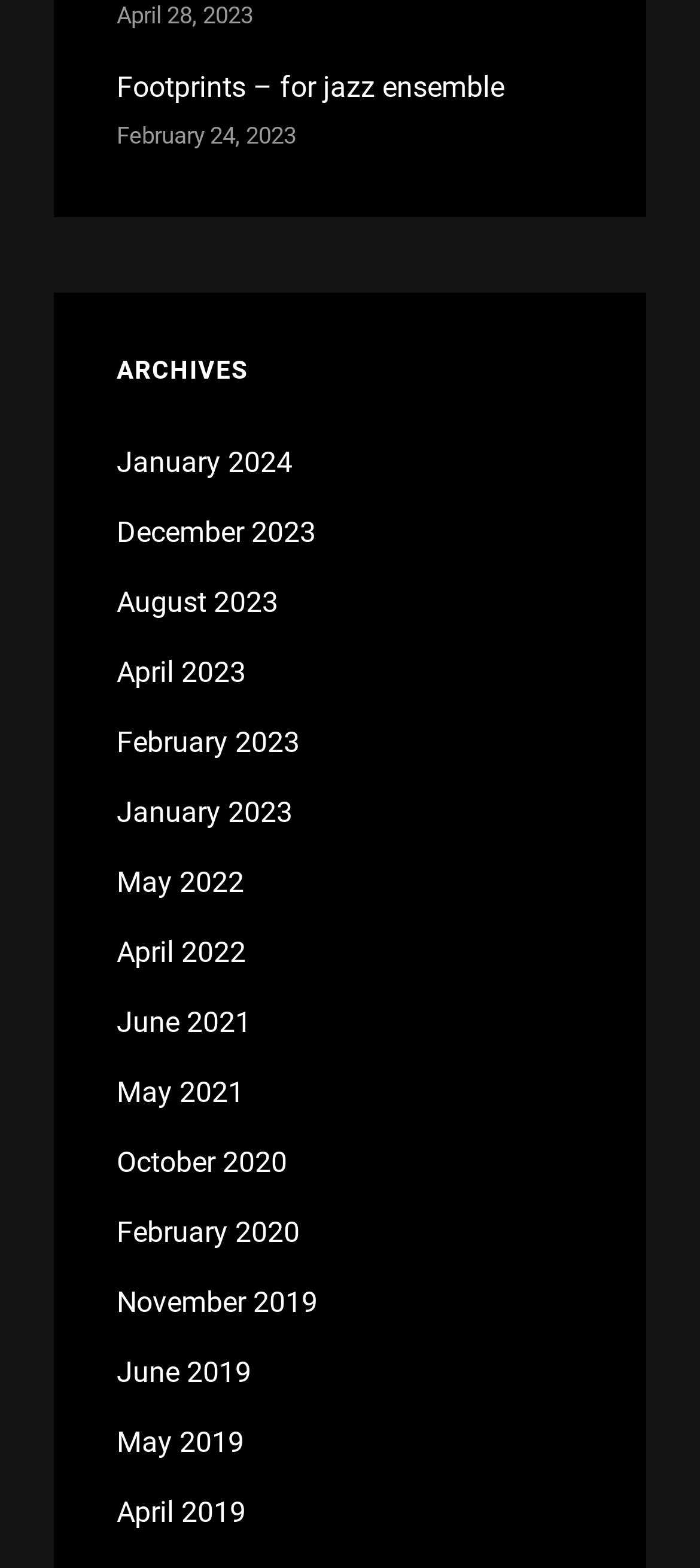Predict the bounding box of the UI element that fits this description: "Joanne Jacobs".

None